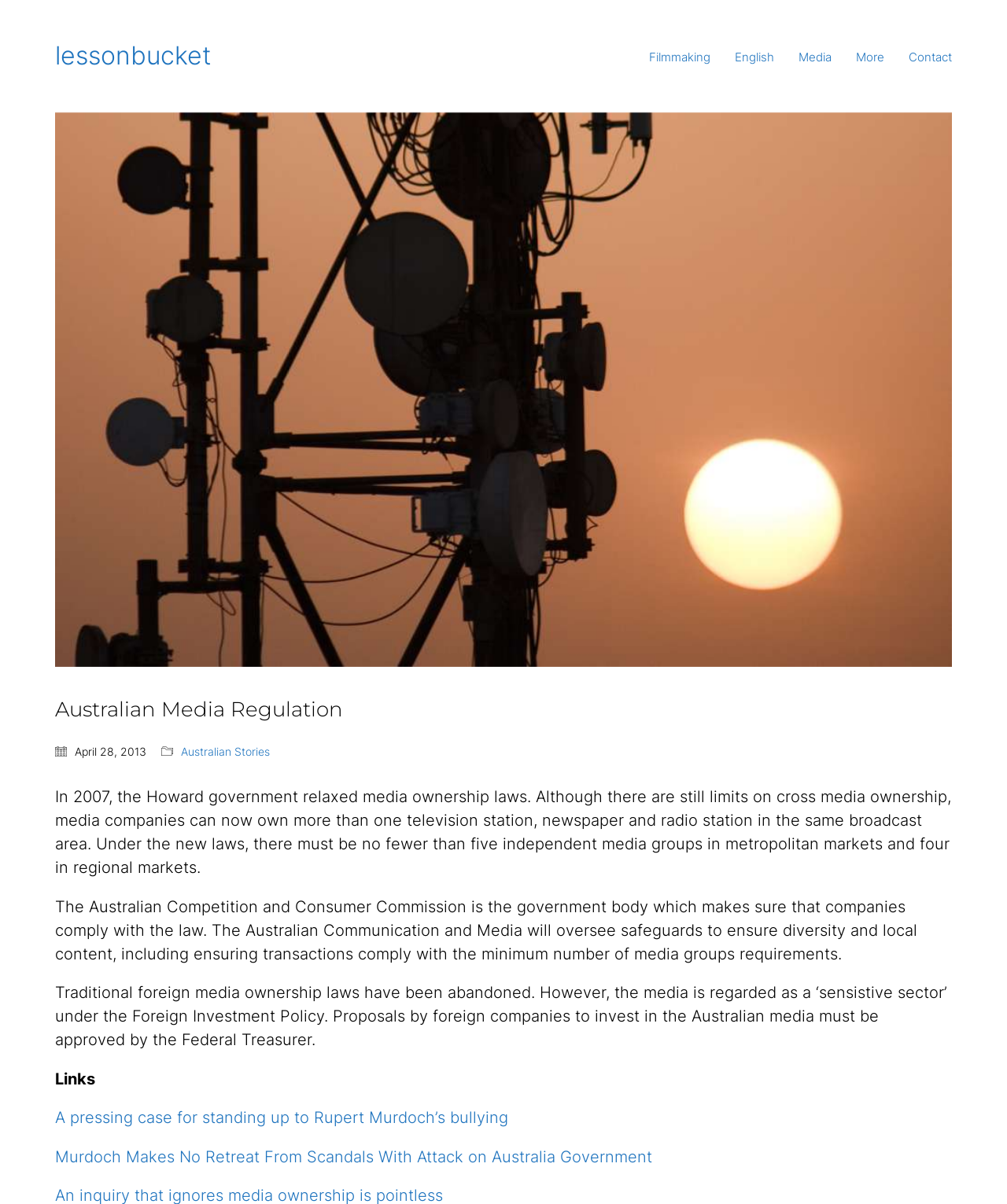Provide a short, one-word or phrase answer to the question below:
How many independent media groups are required in metropolitan markets?

five